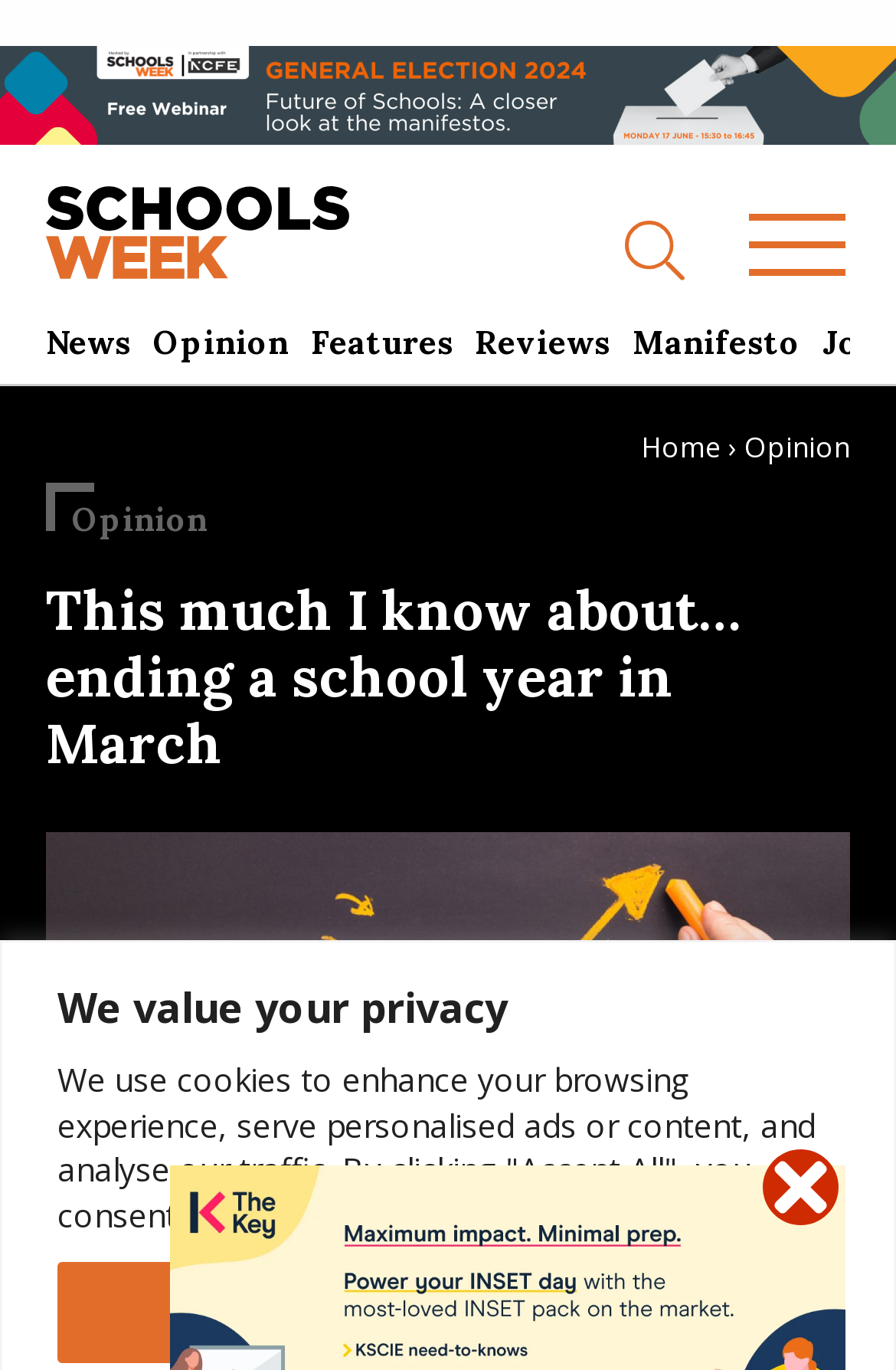What is the purpose of the 'MENU' button?
Please provide a single word or phrase in response based on the screenshot.

To show menu options